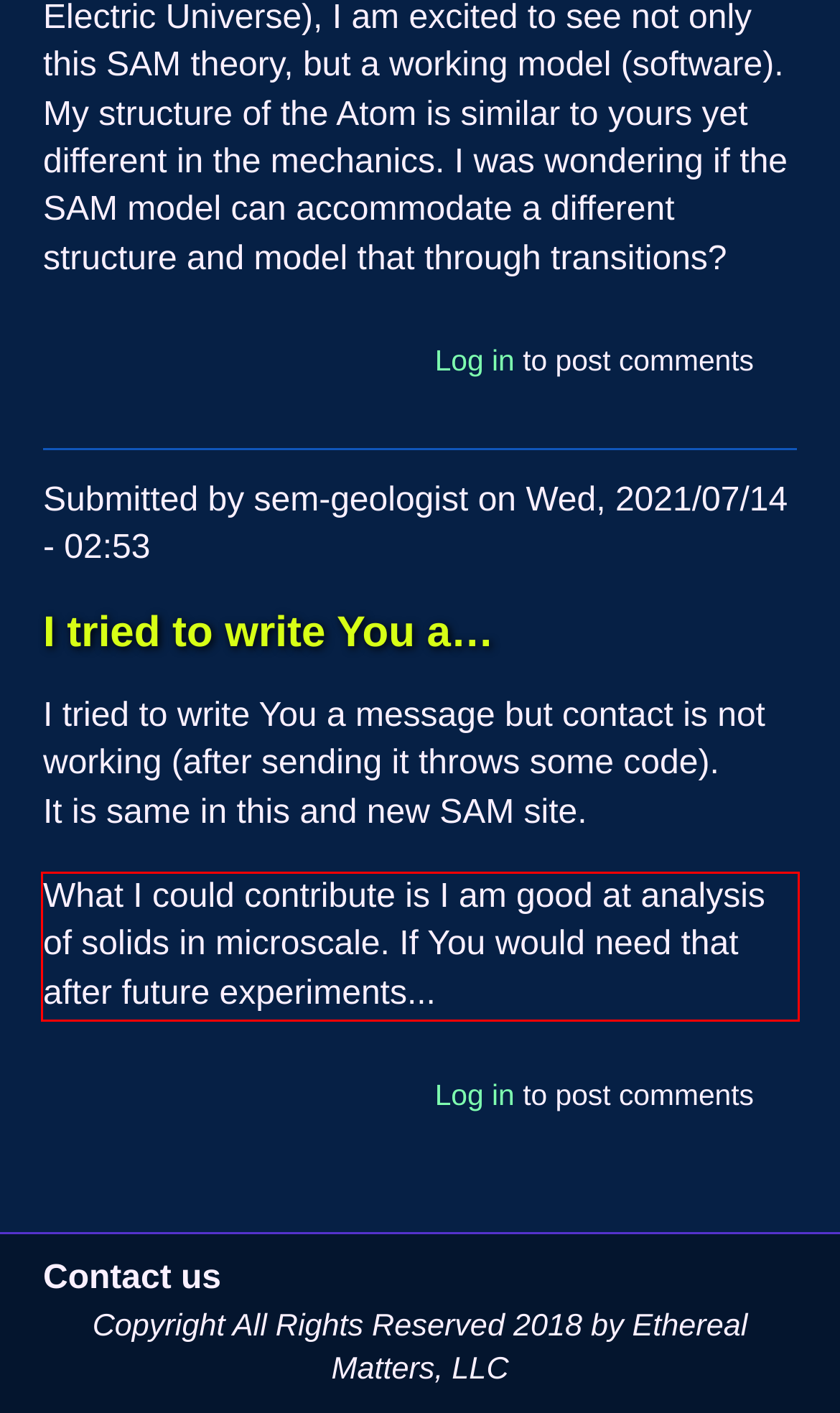You are looking at a screenshot of a webpage with a red rectangle bounding box. Use OCR to identify and extract the text content found inside this red bounding box.

What I could contribute is I am good at analysis of solids in microscale. If You would need that after future experiments...